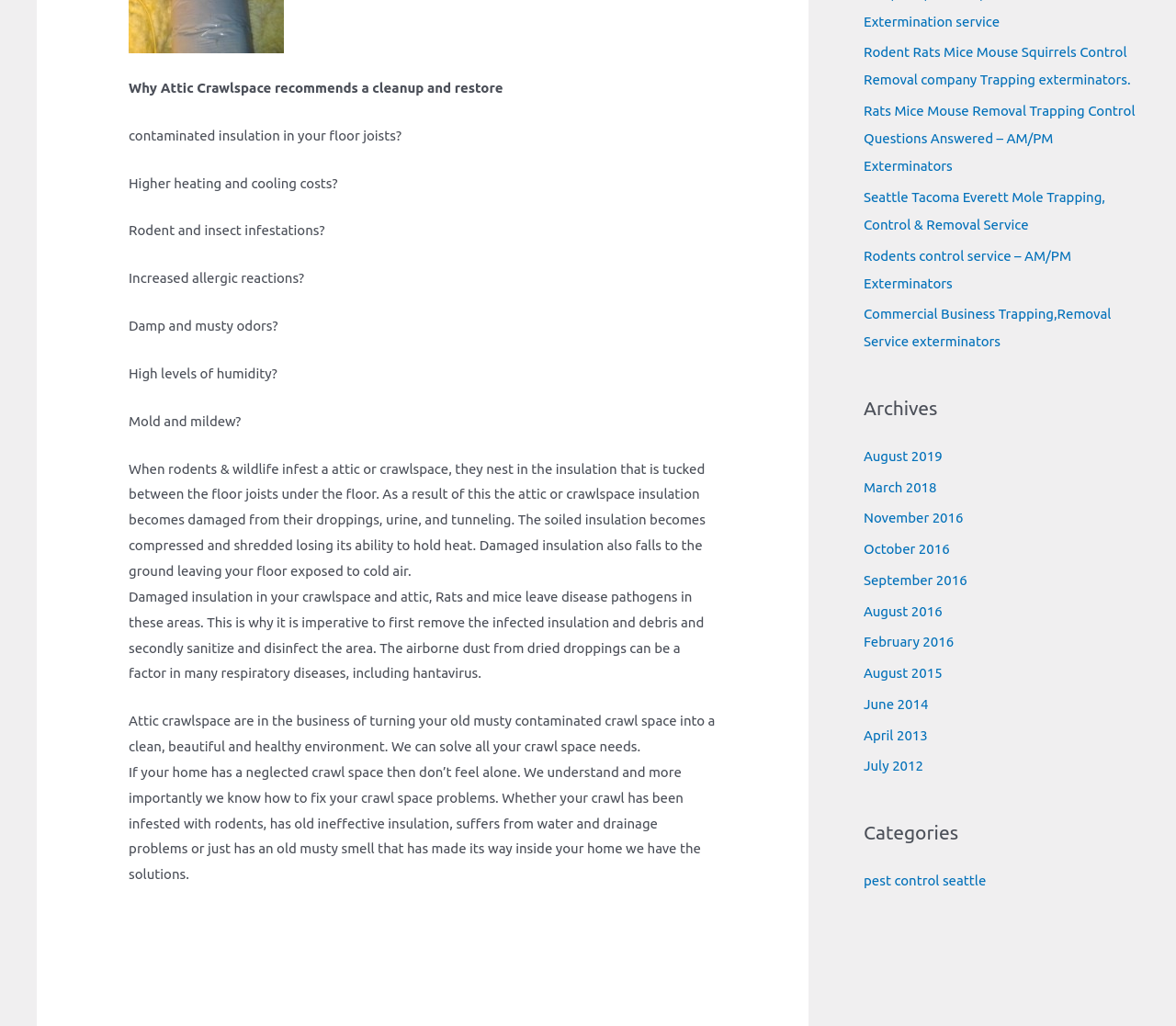Given the element description: "Commercial Business Trapping,Removal Service exterminators", predict the bounding box coordinates of the UI element it refers to, using four float numbers between 0 and 1, i.e., [left, top, right, bottom].

[0.734, 0.298, 0.945, 0.34]